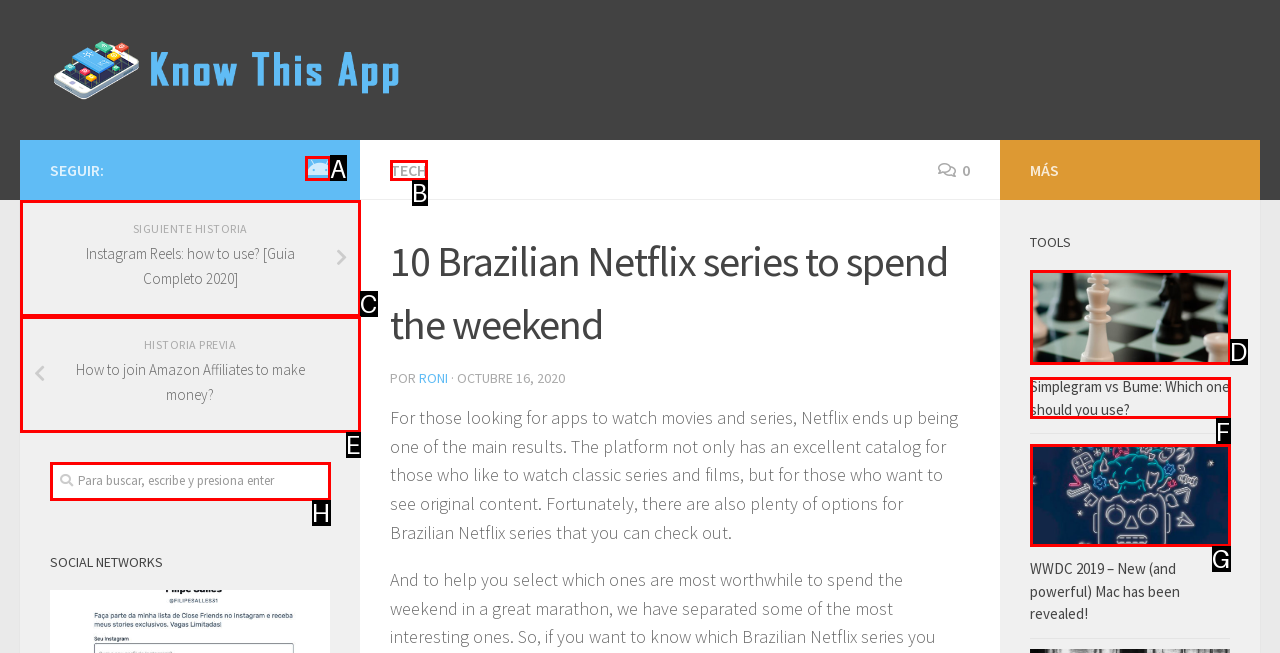For the task: Follow us on Android, identify the HTML element to click.
Provide the letter corresponding to the right choice from the given options.

A